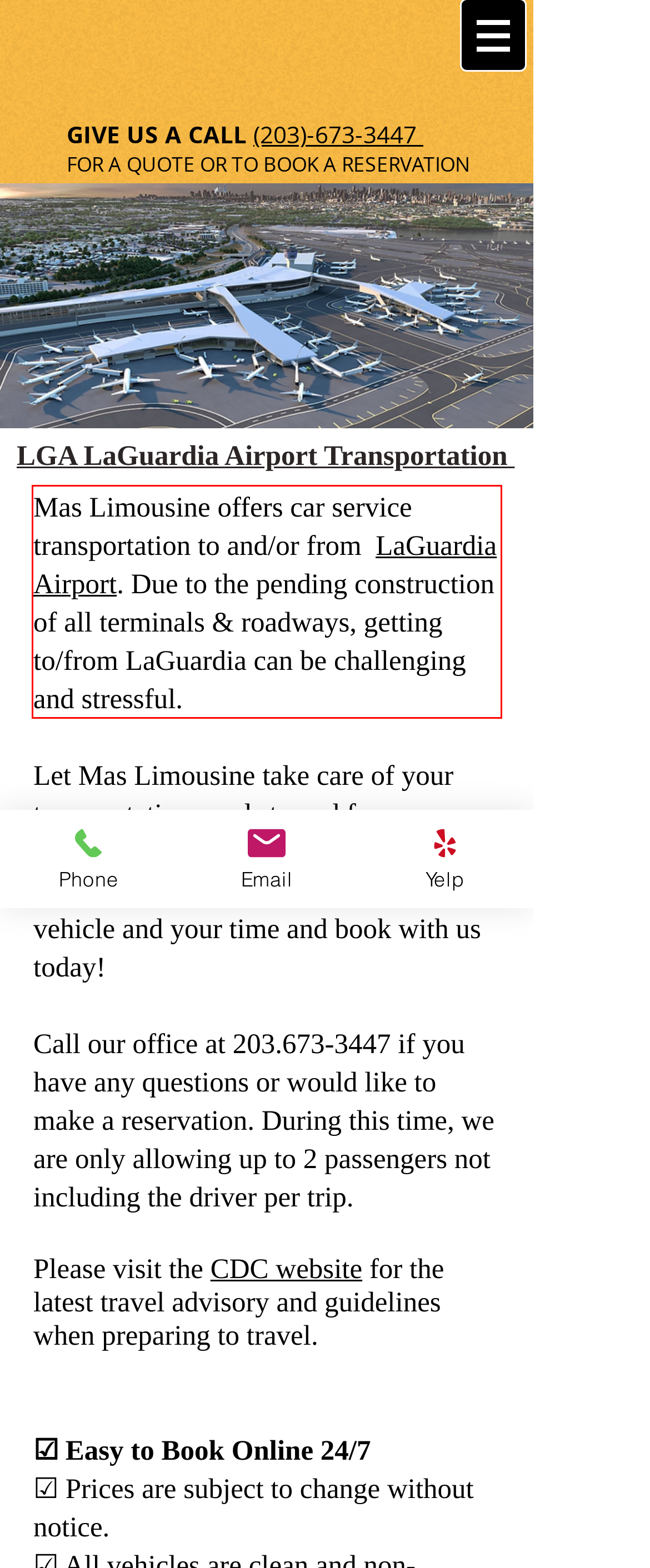Please analyze the provided webpage screenshot and perform OCR to extract the text content from the red rectangle bounding box.

Mas Limousine offers car service transportation to and/or from LaGuardia Airport. Due to the pending construction of all terminals & roadways, getting to/from LaGuardia can be challenging and stressful.